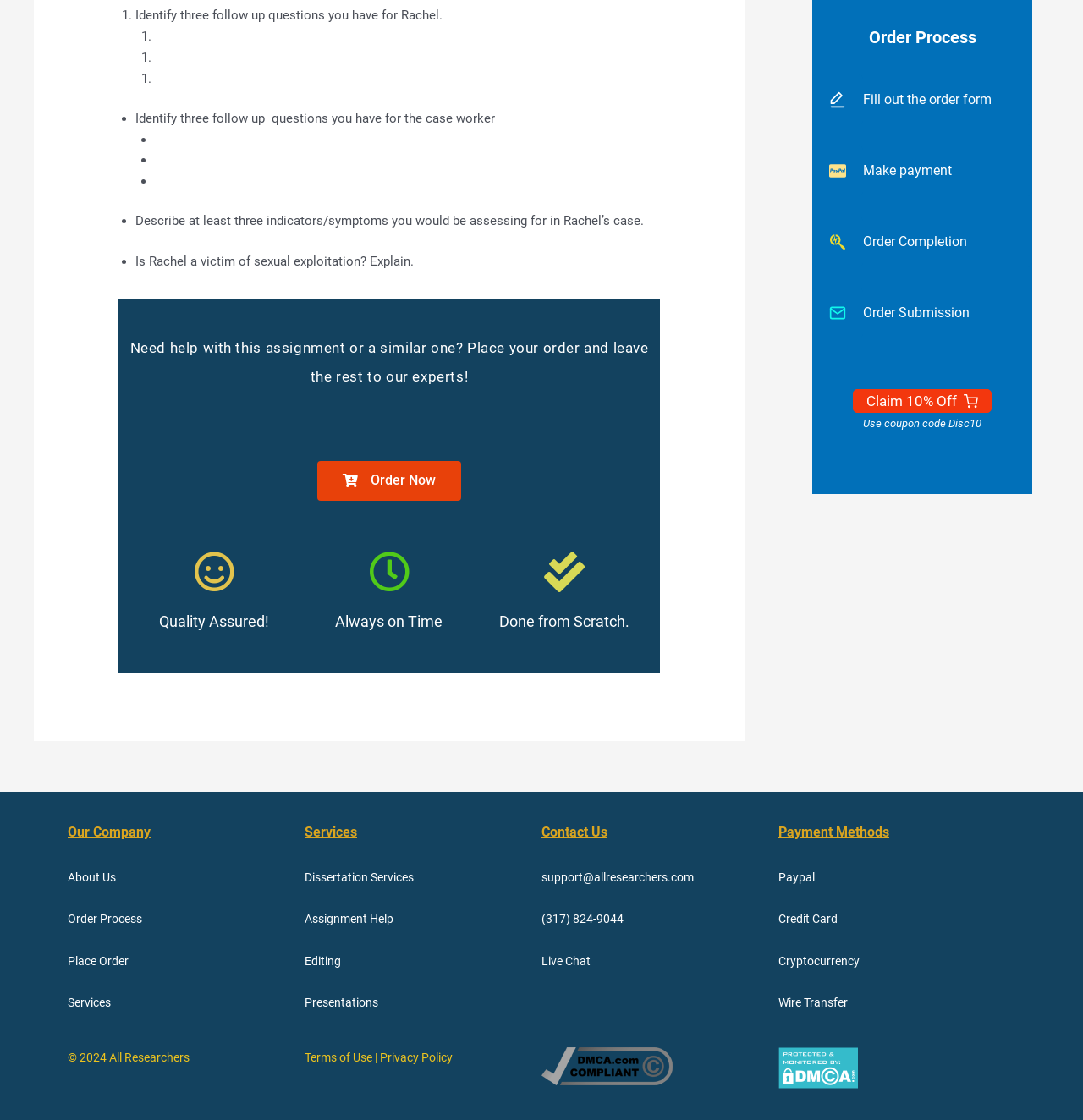Identify the bounding box coordinates of the region that needs to be clicked to carry out this instruction: "Click on 'Live Chat'". Provide these coordinates as four float numbers ranging from 0 to 1, i.e., [left, top, right, bottom].

[0.5, 0.852, 0.545, 0.864]